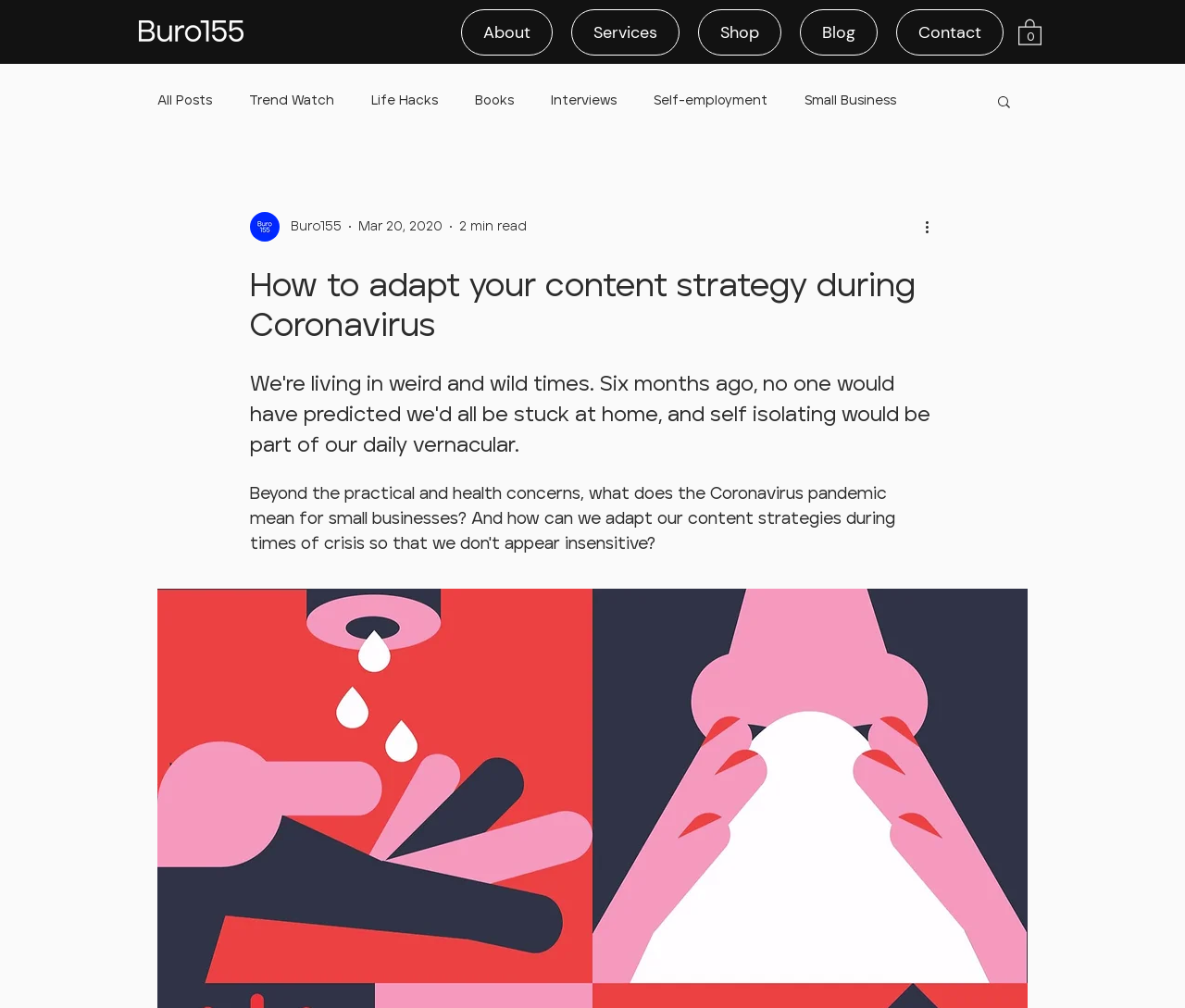Determine the coordinates of the bounding box that should be clicked to complete the instruction: "Read the blog post". The coordinates should be represented by four float numbers between 0 and 1: [left, top, right, bottom].

[0.211, 0.264, 0.789, 0.343]